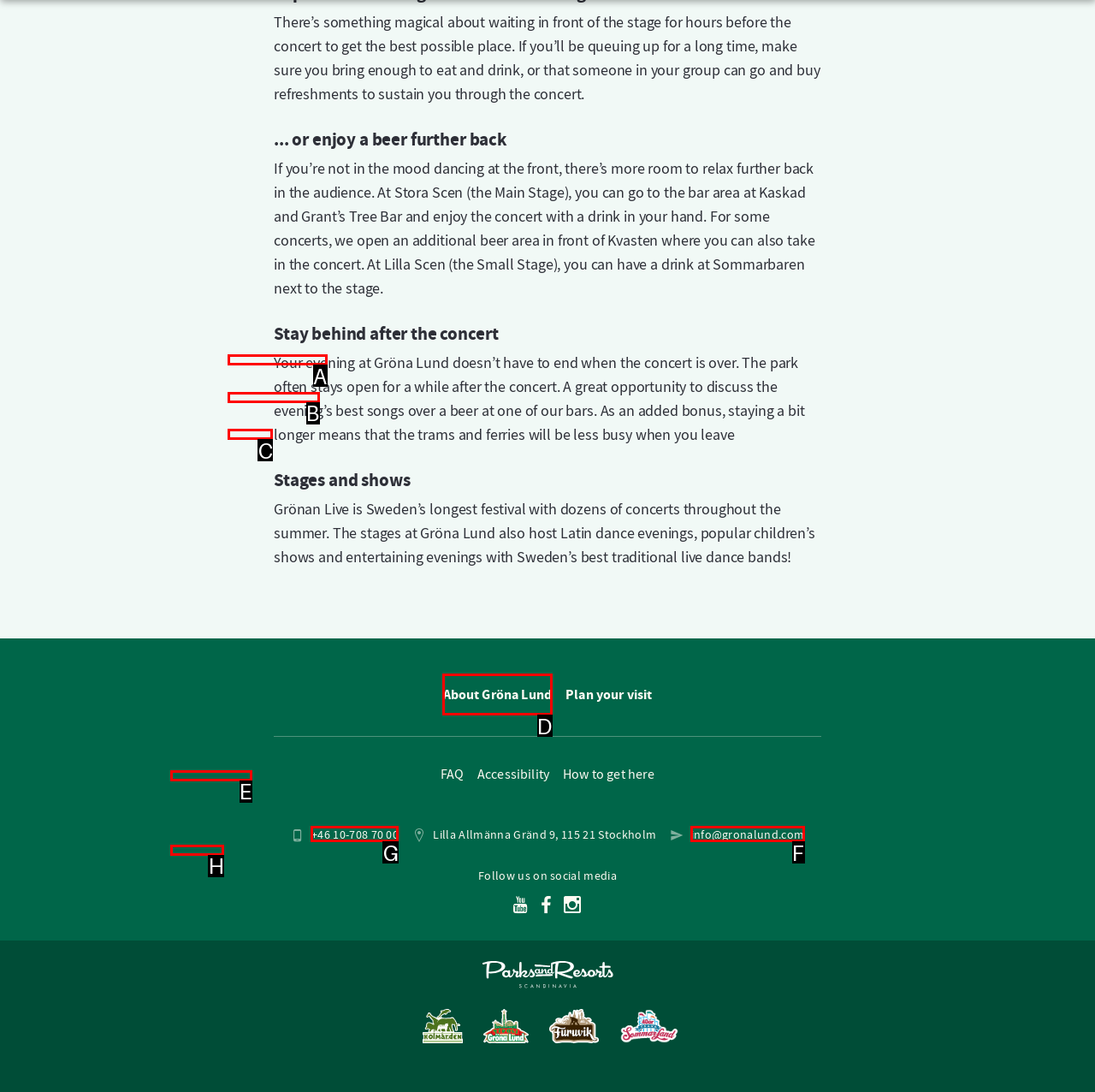Identify which lettered option to click to carry out the task: Call +46 10-708 70 00. Provide the letter as your answer.

G